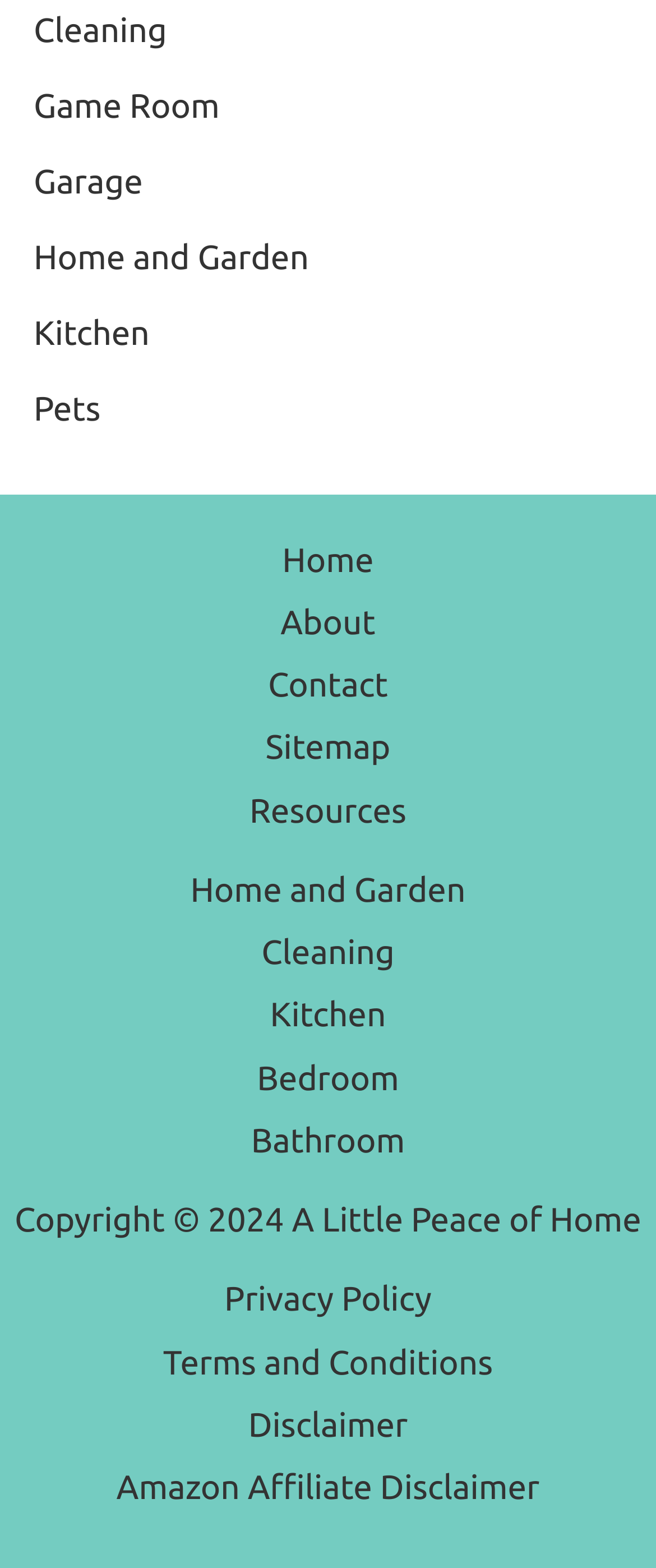Consider the image and give a detailed and elaborate answer to the question: 
What is the purpose of the 'Resources' link?

The 'Resources' link is likely provided to offer additional resources or information to users. This could include links to external websites, downloadable materials, or other helpful content related to the website's topic.